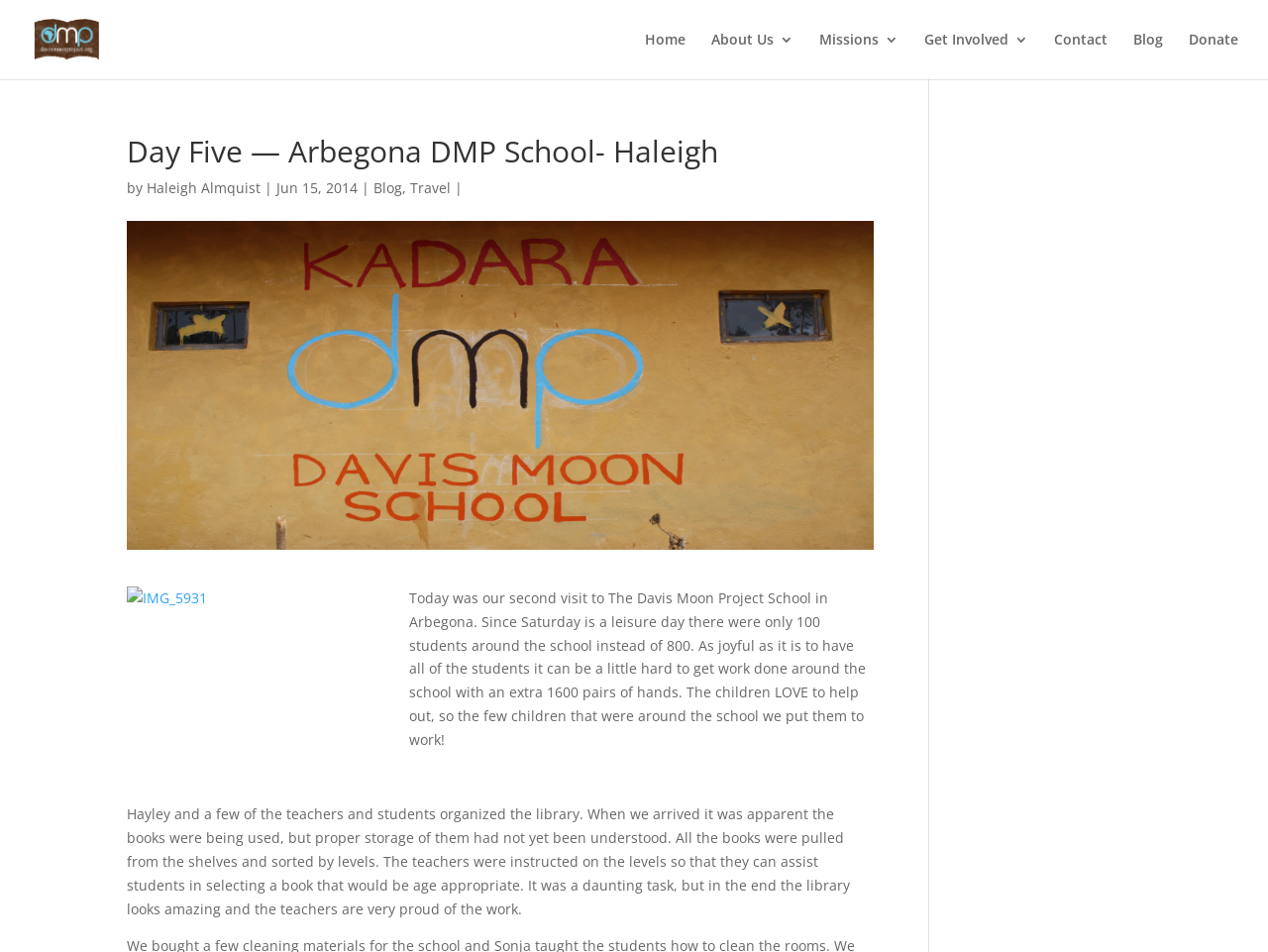What is the author of the article?
Refer to the image and give a detailed answer to the question.

I found the answer by looking at the link 'Haleigh Almquist' below the heading, which suggests that she is the author of the article.